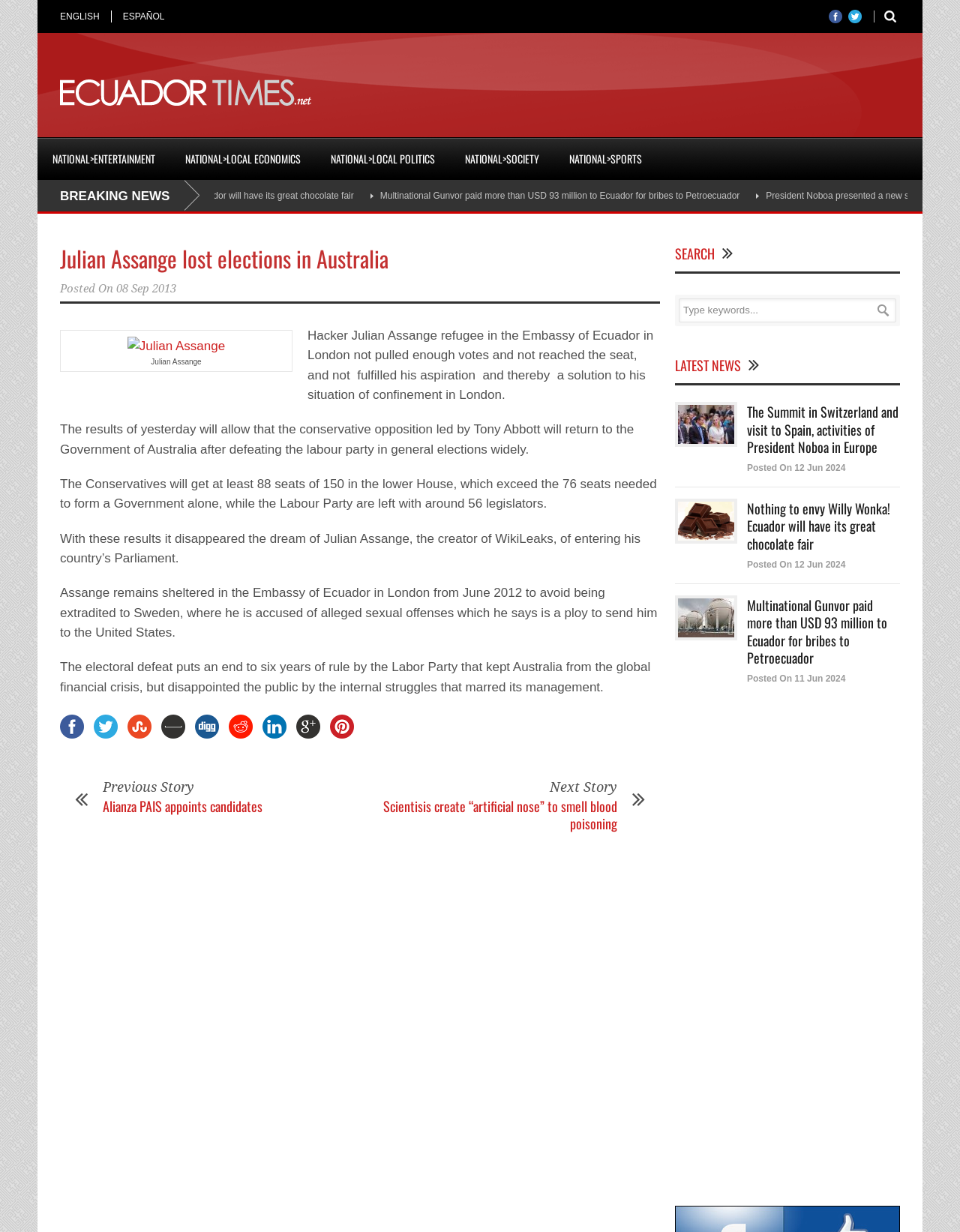Please specify the bounding box coordinates of the clickable region to carry out the following instruction: "Share on Google". The coordinates should be four float numbers between 0 and 1, in the format [left, top, right, bottom].

[0.309, 0.58, 0.334, 0.6]